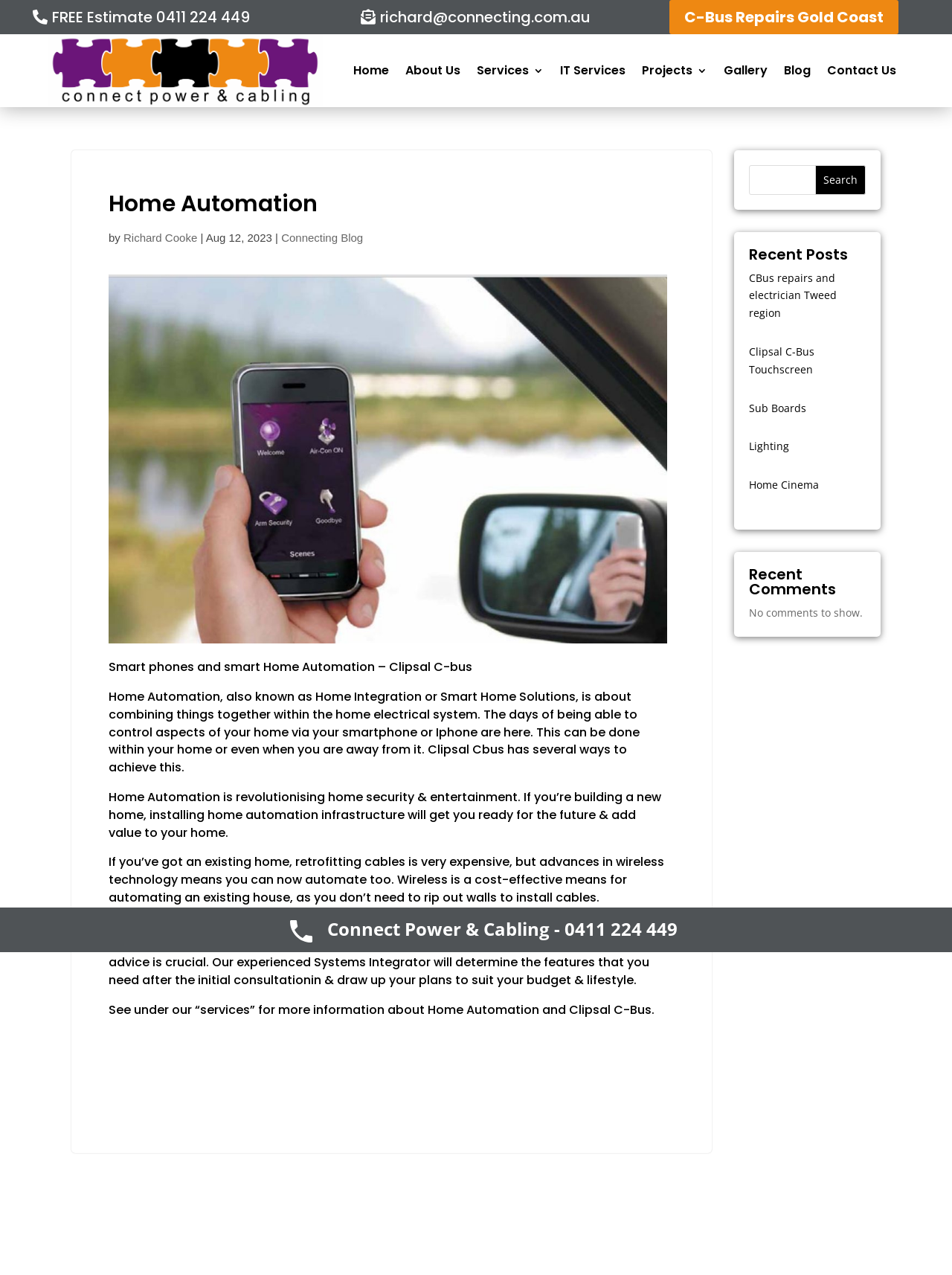Determine the bounding box for the described UI element: "FREE Estimate 0411 224 449".

[0.023, 0.0, 0.273, 0.027]